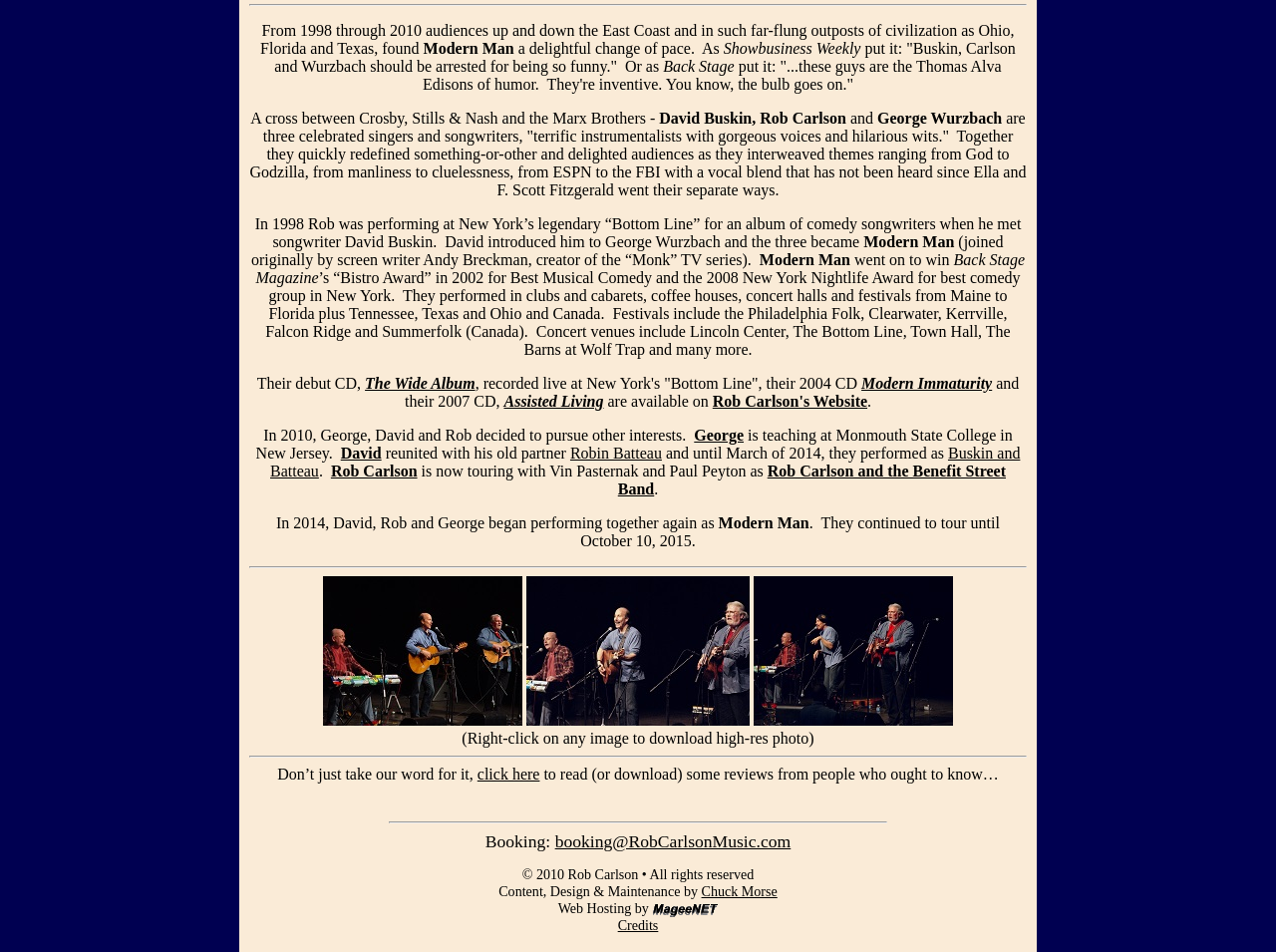Locate the bounding box coordinates of the area you need to click to fulfill this instruction: 'contact for booking'. The coordinates must be in the form of four float numbers ranging from 0 to 1: [left, top, right, bottom].

[0.435, 0.874, 0.62, 0.895]